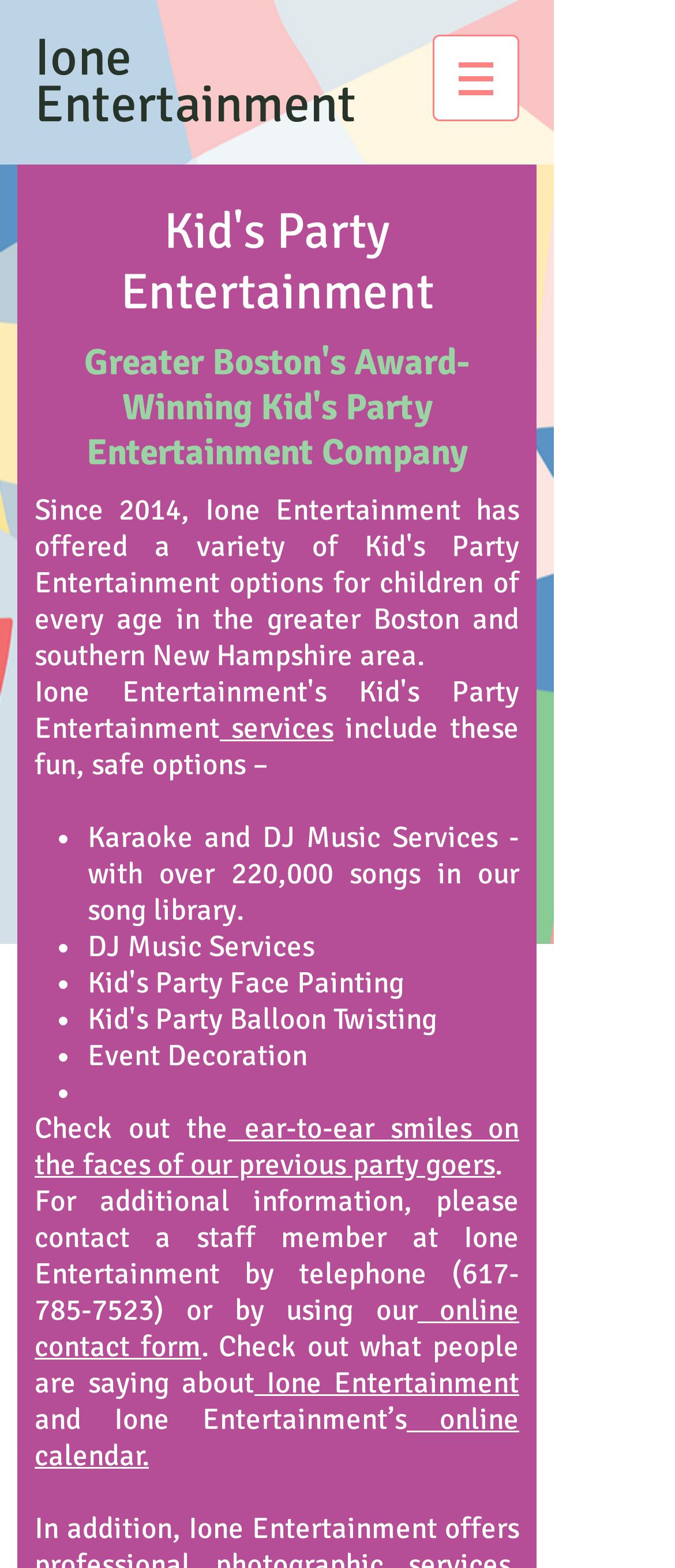Please give a concise answer to this question using a single word or phrase: 
What type of entertainment does Ione Entertainment offer?

Kid's Party Entertainment